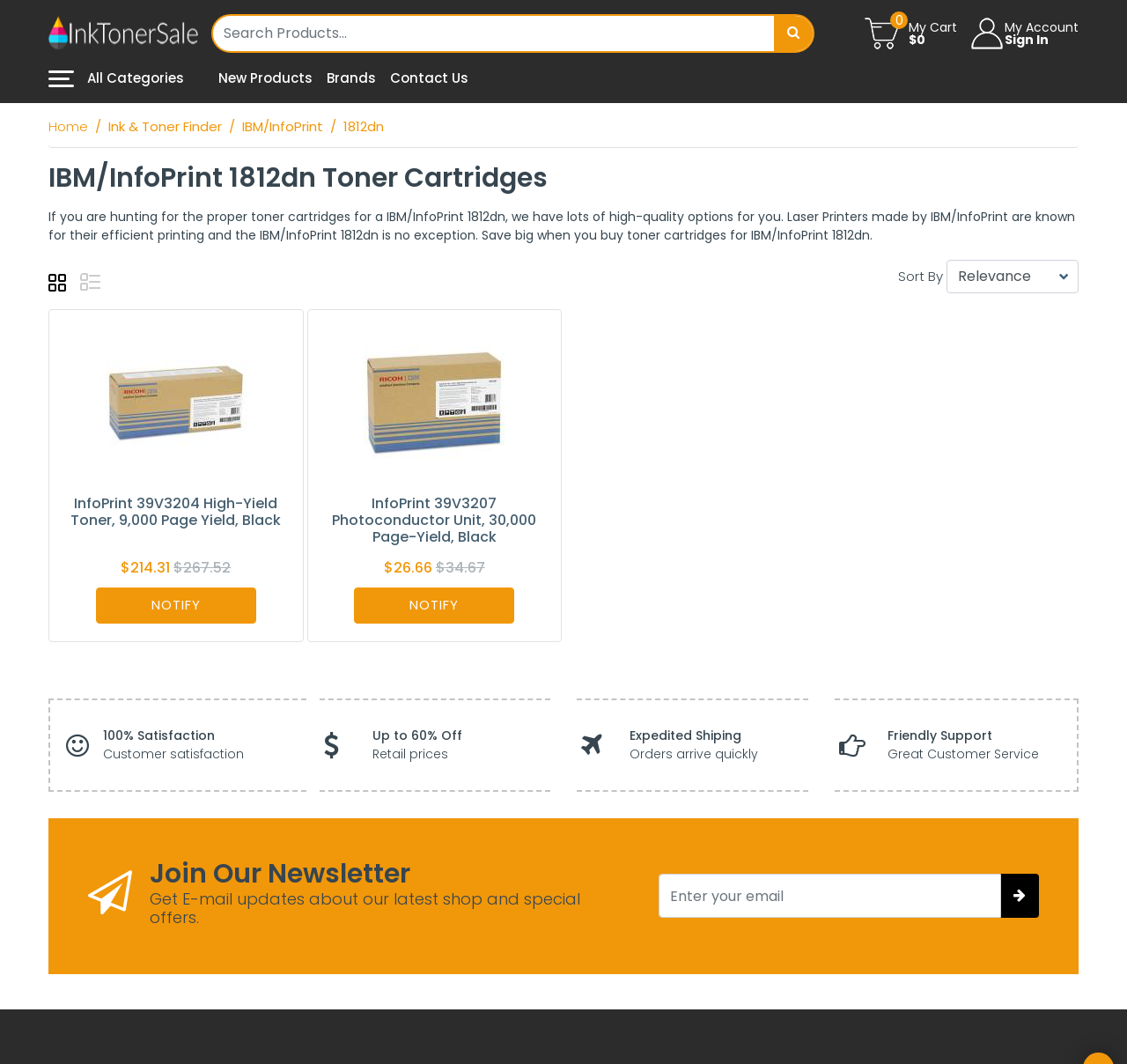Answer the question with a brief word or phrase:
What is the brand of the printer?

IBM/InfoPrint